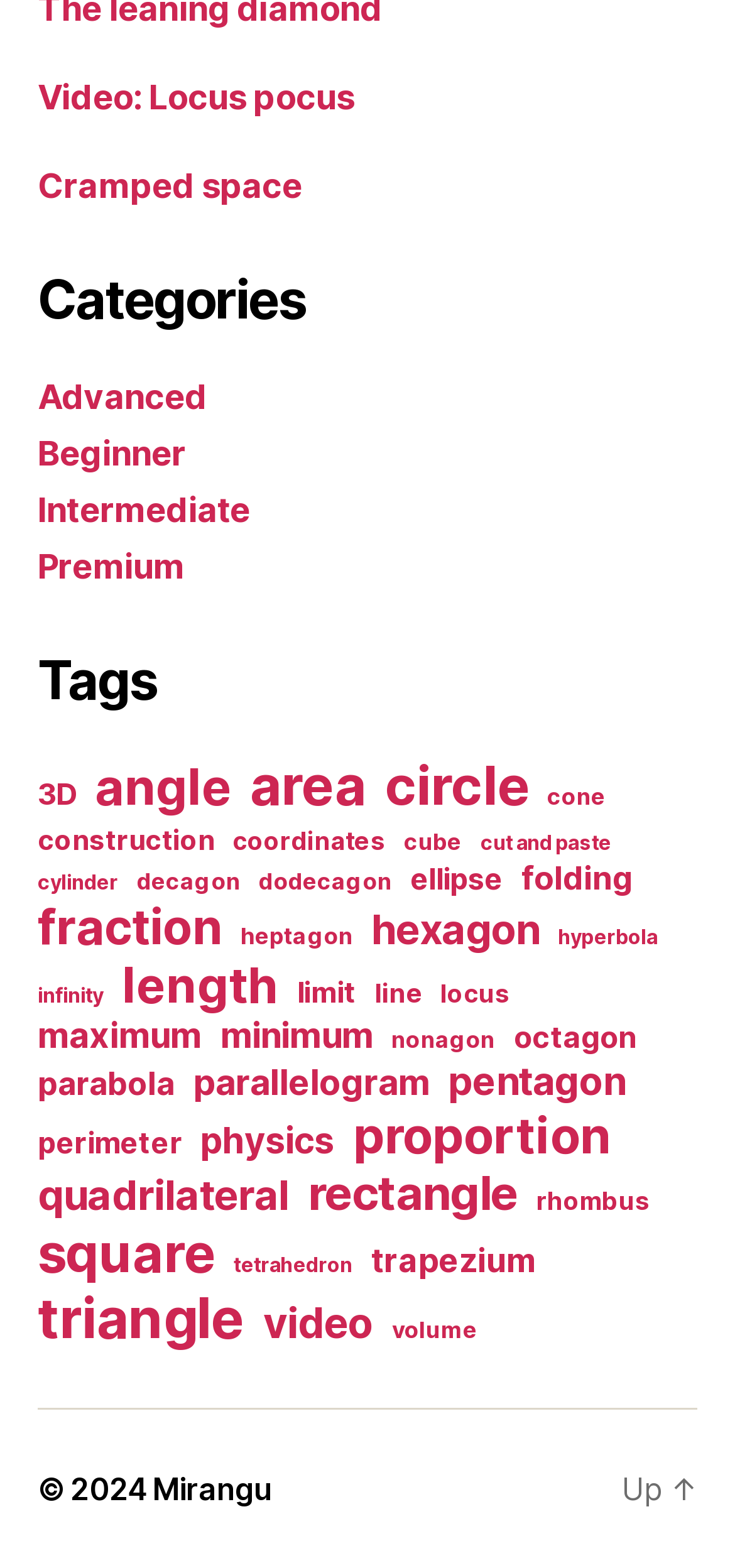Please provide a comprehensive response to the question below by analyzing the image: 
How many videos are there?

I found the link 'video' under the 'Tags' section, which has 55 items associated with it, indicating that there are 55 videos.